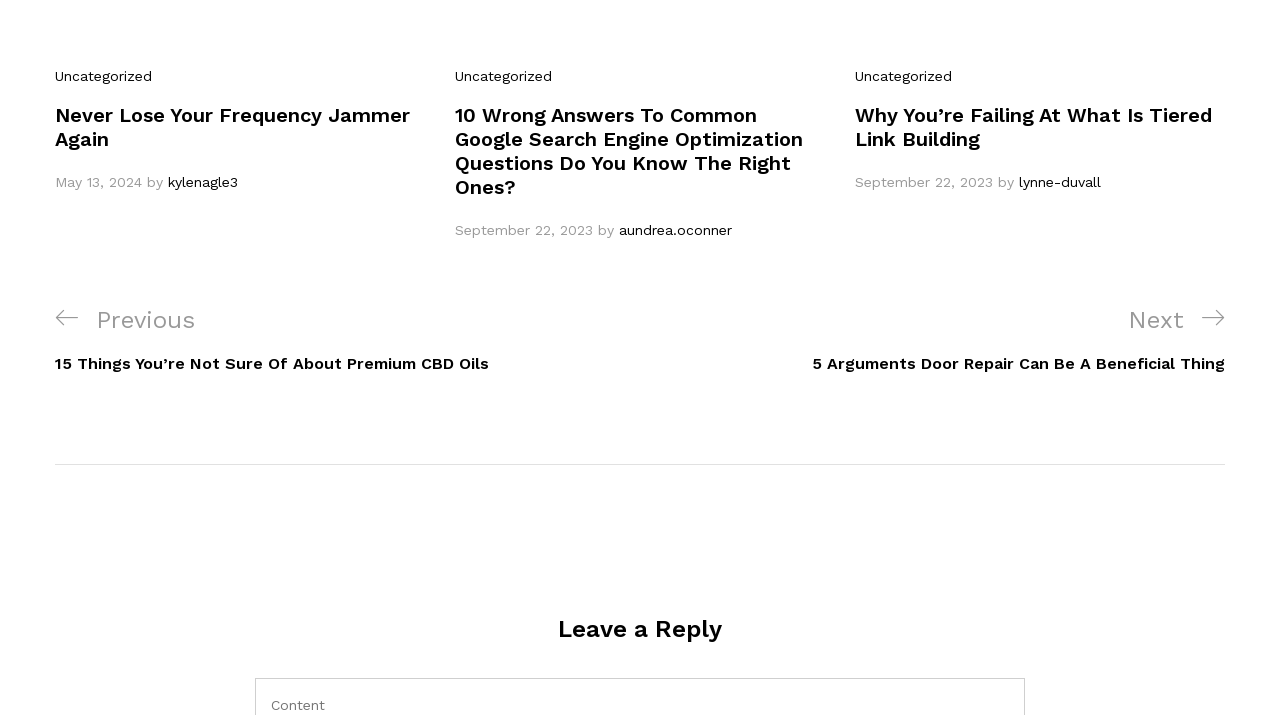What is the purpose of the navigation section?
Use the information from the image to give a detailed answer to the question.

The navigation section has links labeled 'Previous Post' and 'Next Post' which suggests its purpose is to navigate between posts.